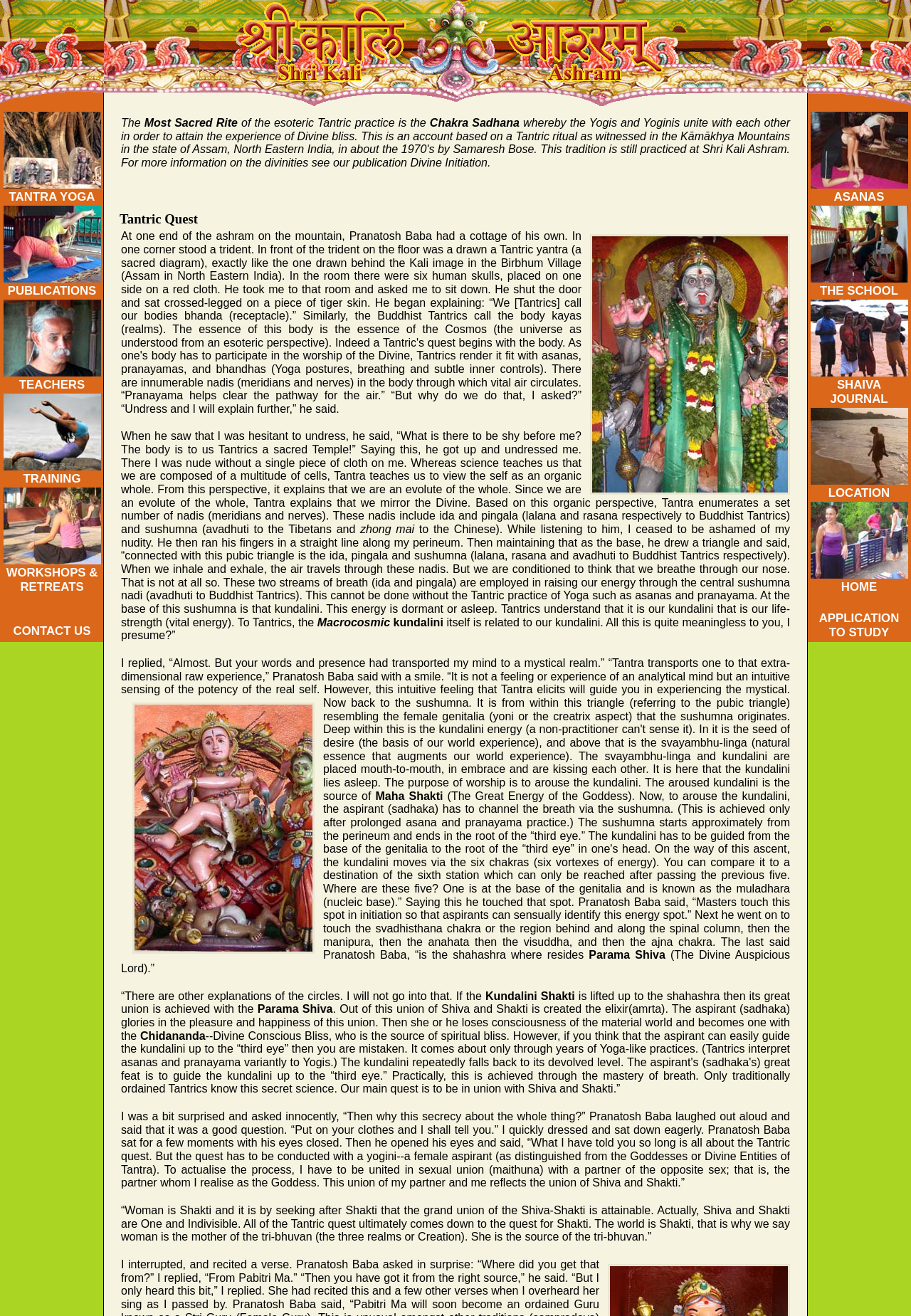Please mark the clickable region by giving the bounding box coordinates needed to complete this instruction: "Click on the APPLICATION TO STUDY link".

[0.899, 0.465, 0.987, 0.486]